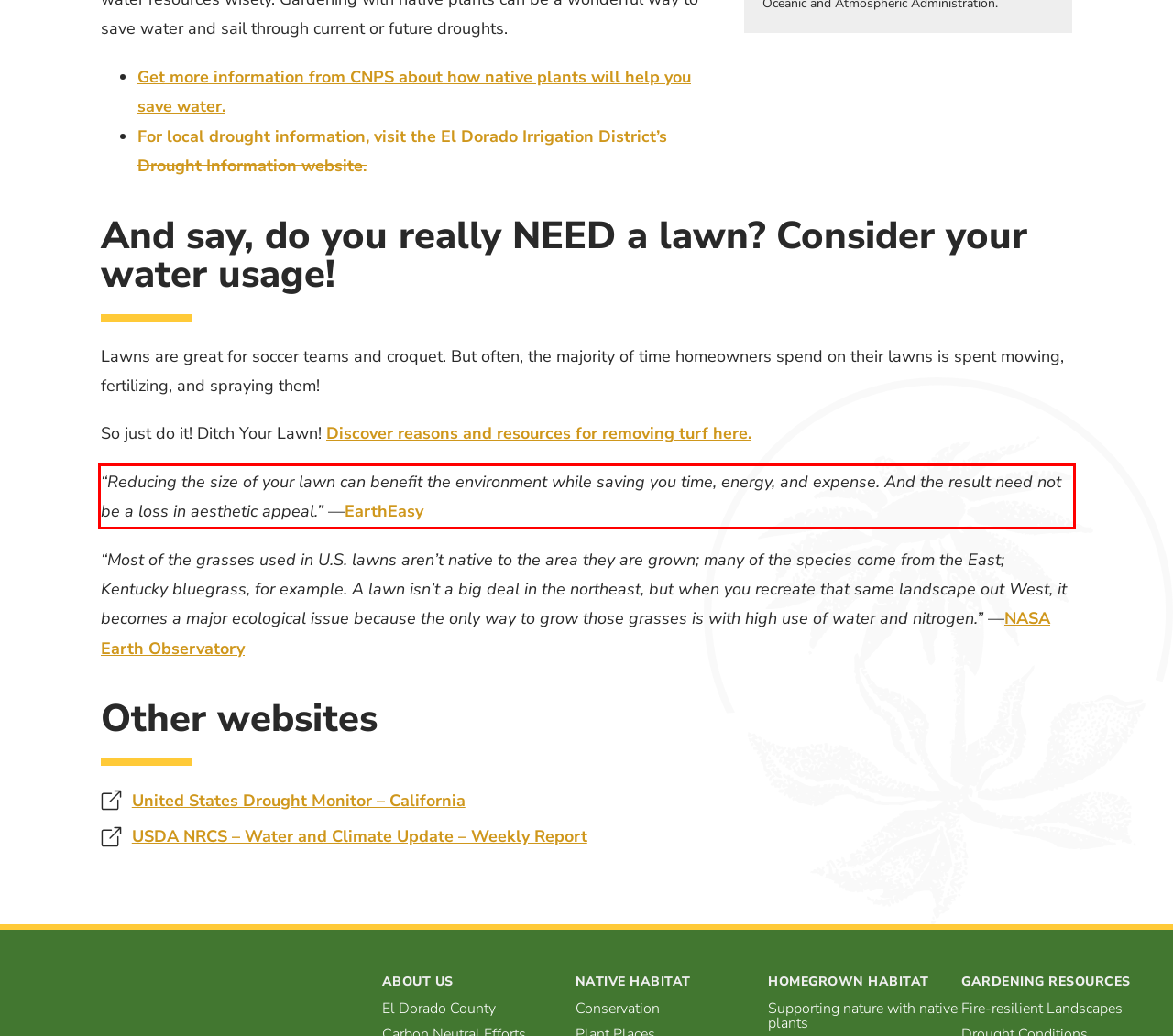Given the screenshot of a webpage, identify the red rectangle bounding box and recognize the text content inside it, generating the extracted text.

“Reducing the size of your lawn can benefit the environment while saving you time, energy, and expense. And the result need not be a loss in aesthetic appeal.” —EarthEasy